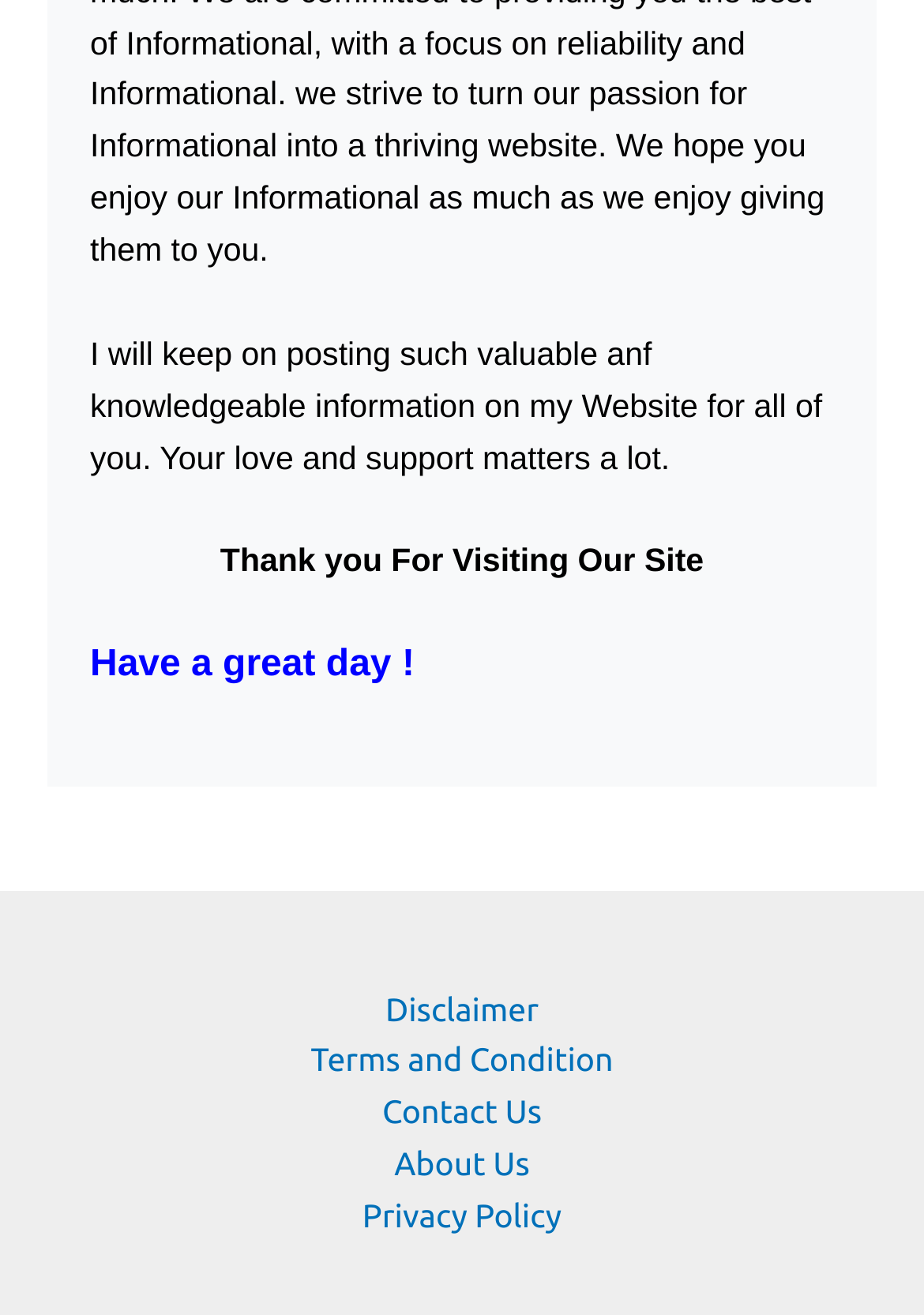Find the bounding box of the UI element described as follows: "Disclaimer".

[0.366, 0.749, 0.634, 0.788]